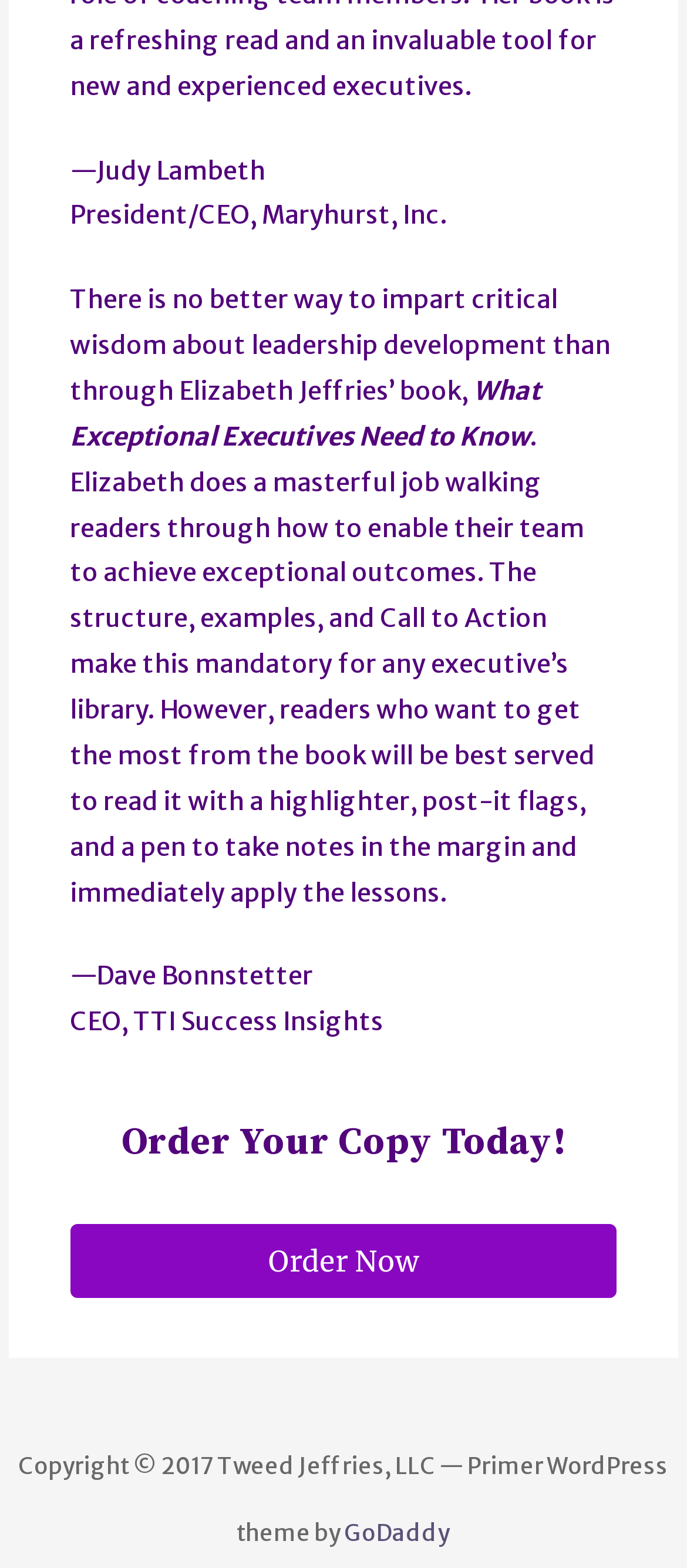What is the profession of Judy Lambeth?
Please answer using one word or phrase, based on the screenshot.

President/CEO